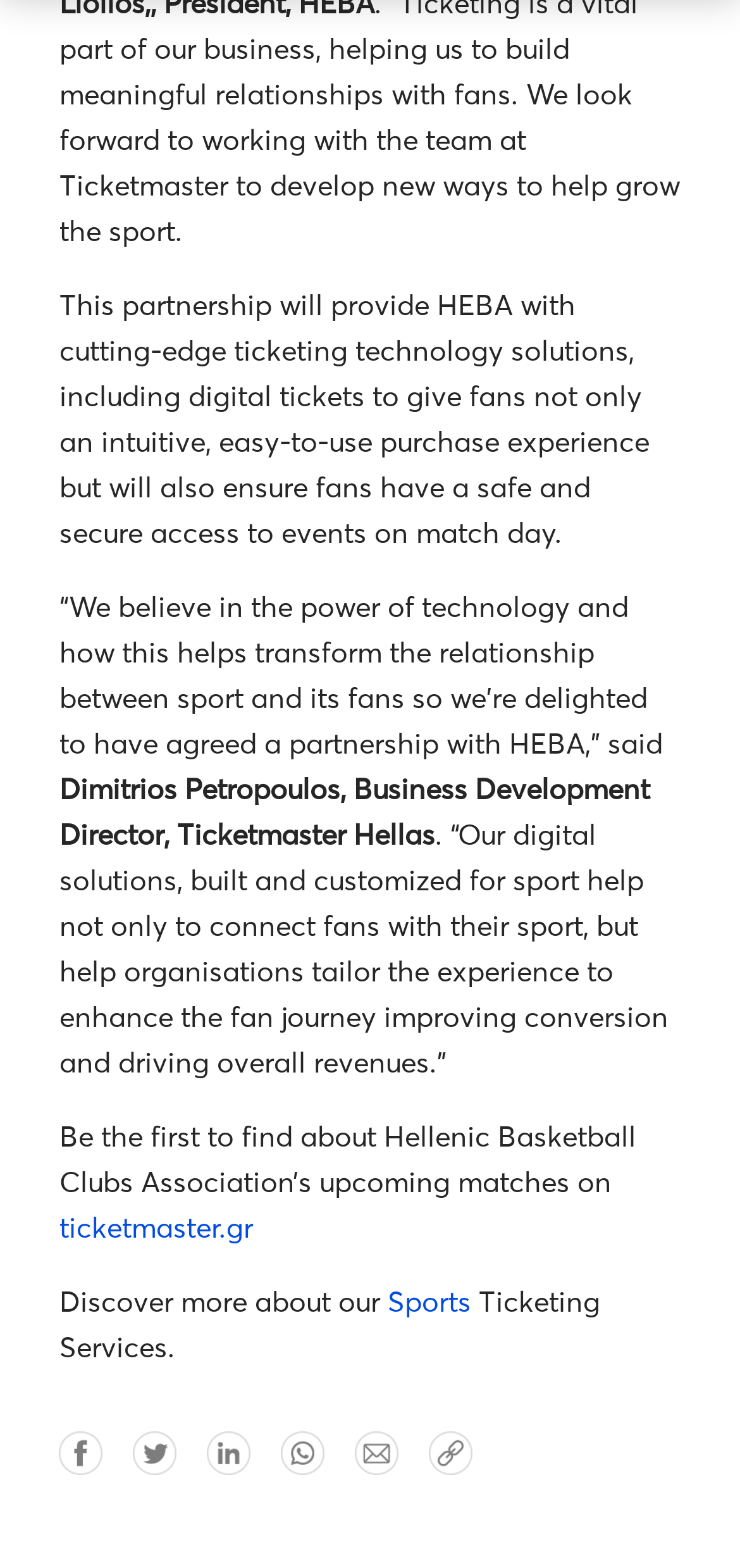Highlight the bounding box coordinates of the element you need to click to perform the following instruction: "Discover more about Sports Ticketing Services."

[0.524, 0.817, 0.636, 0.841]